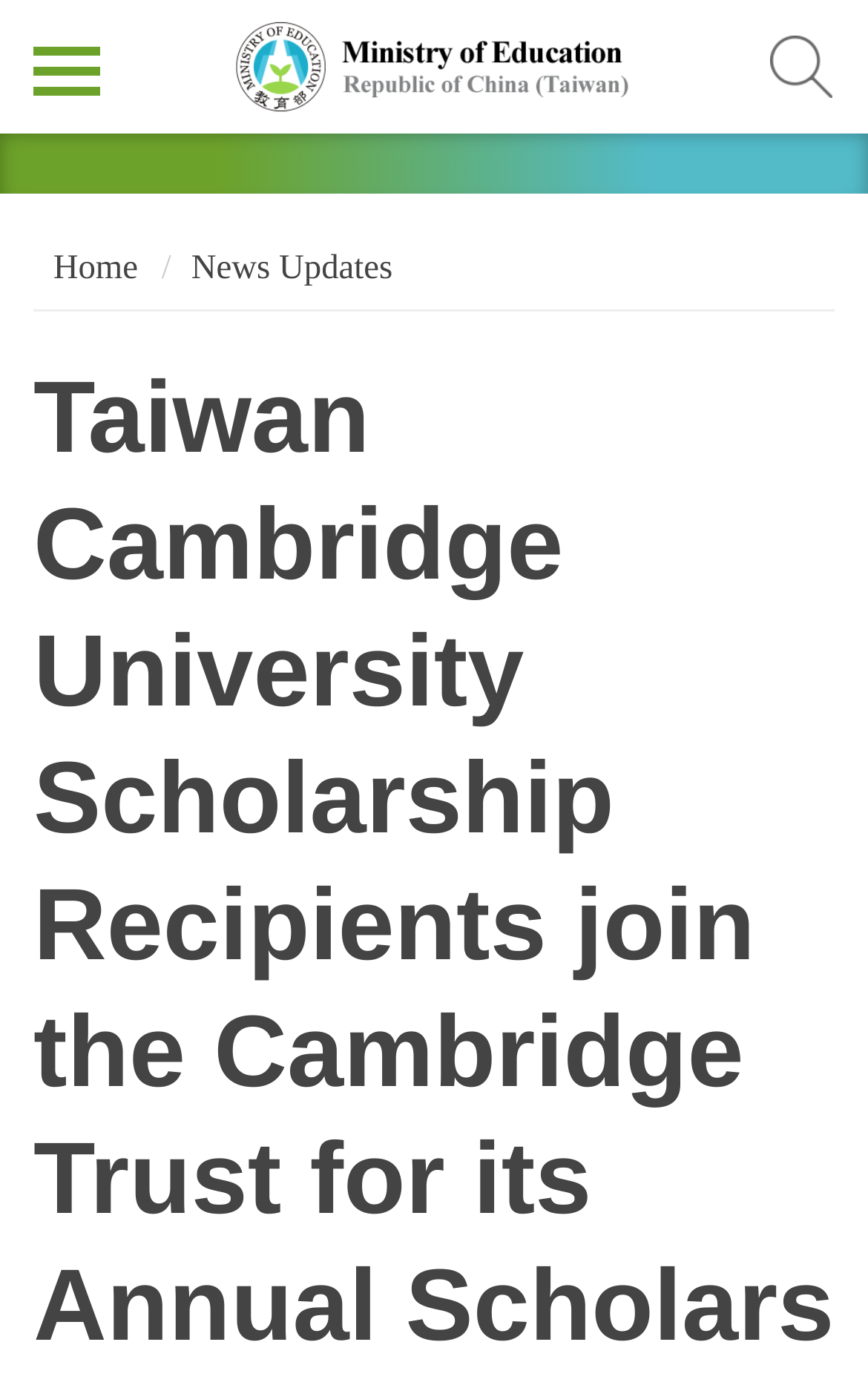Please give a concise answer to this question using a single word or phrase: 
How many links are present in the navigation section?

2